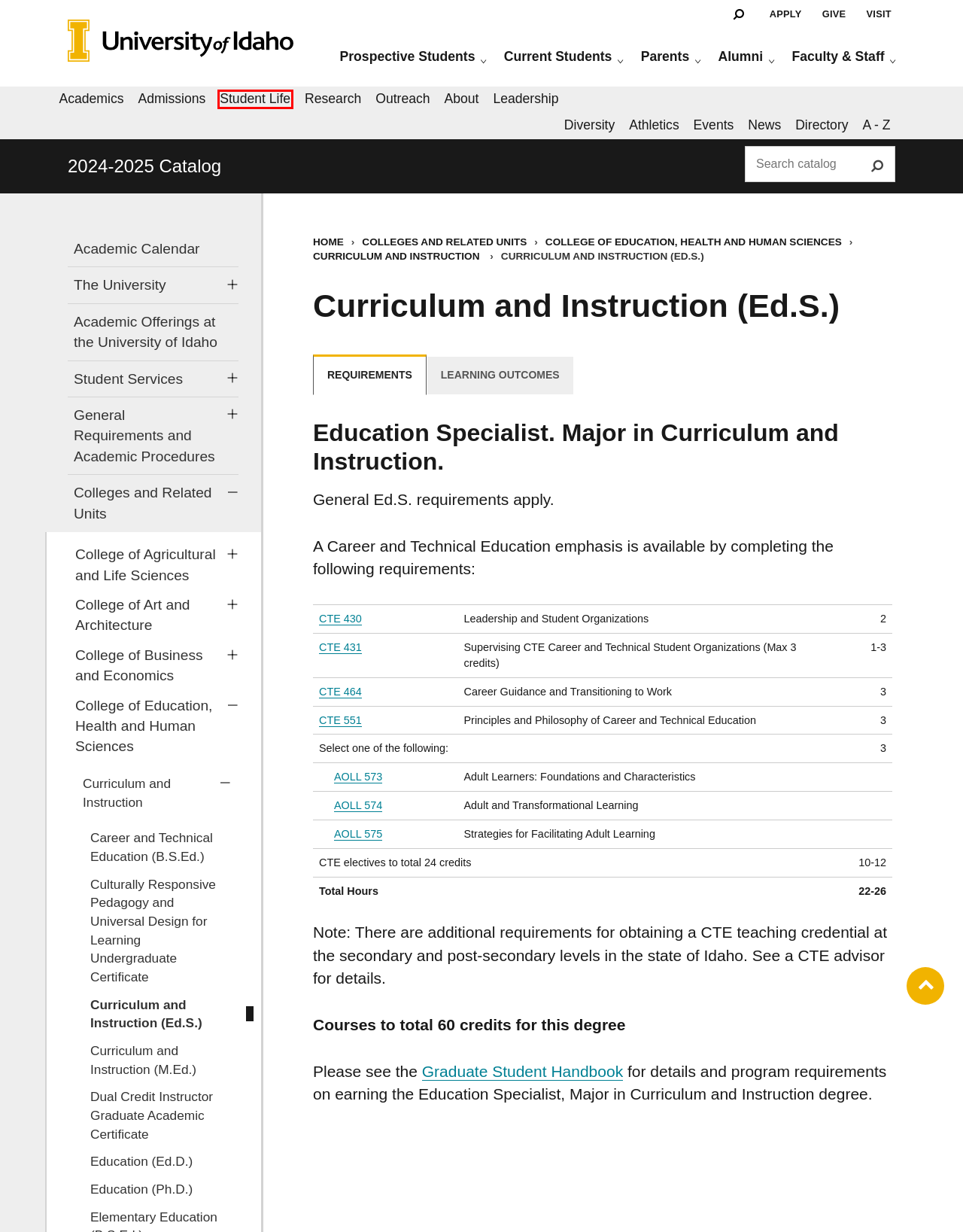Given a screenshot of a webpage with a red bounding box around a UI element, please identify the most appropriate webpage description that matches the new webpage after you click on the element. Here are the candidates:
A. The Office of Alumni Relations | University of Idaho
B. Live the Student Life | University of Idaho
C. Faculty and Staff Resources for University of Idaho
D. Visit — Virtual & Campus Tours | University of Idaho
E. Admissions | University of Idaho
F. Parent Resources | University of Idaho
G. Outreach - University of Idaho
H. Academics — Majors & Graduate Programs | University of Idaho

B